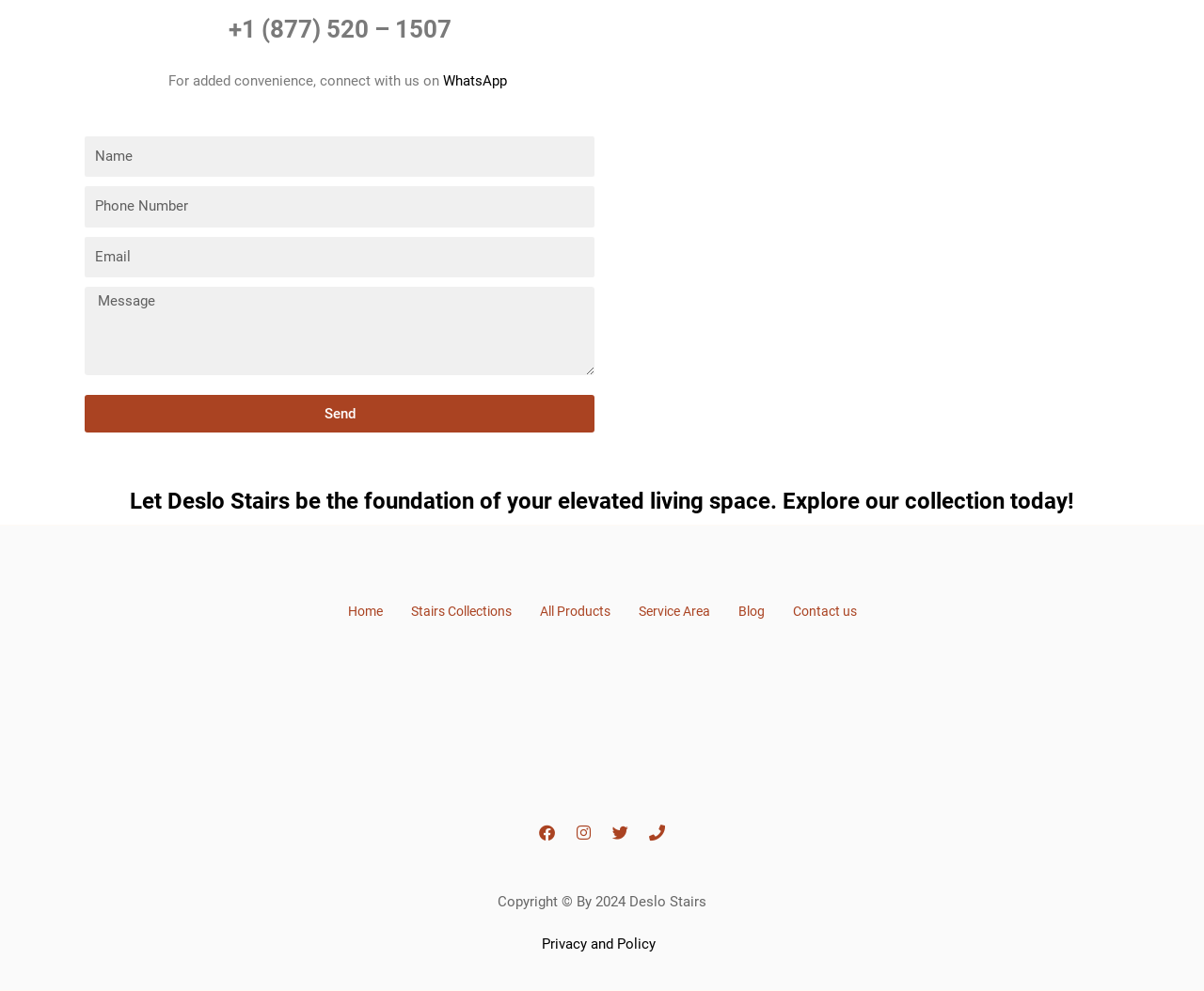Find the bounding box coordinates for the element described here: "Privacy and Policy".

[0.45, 0.944, 0.547, 0.961]